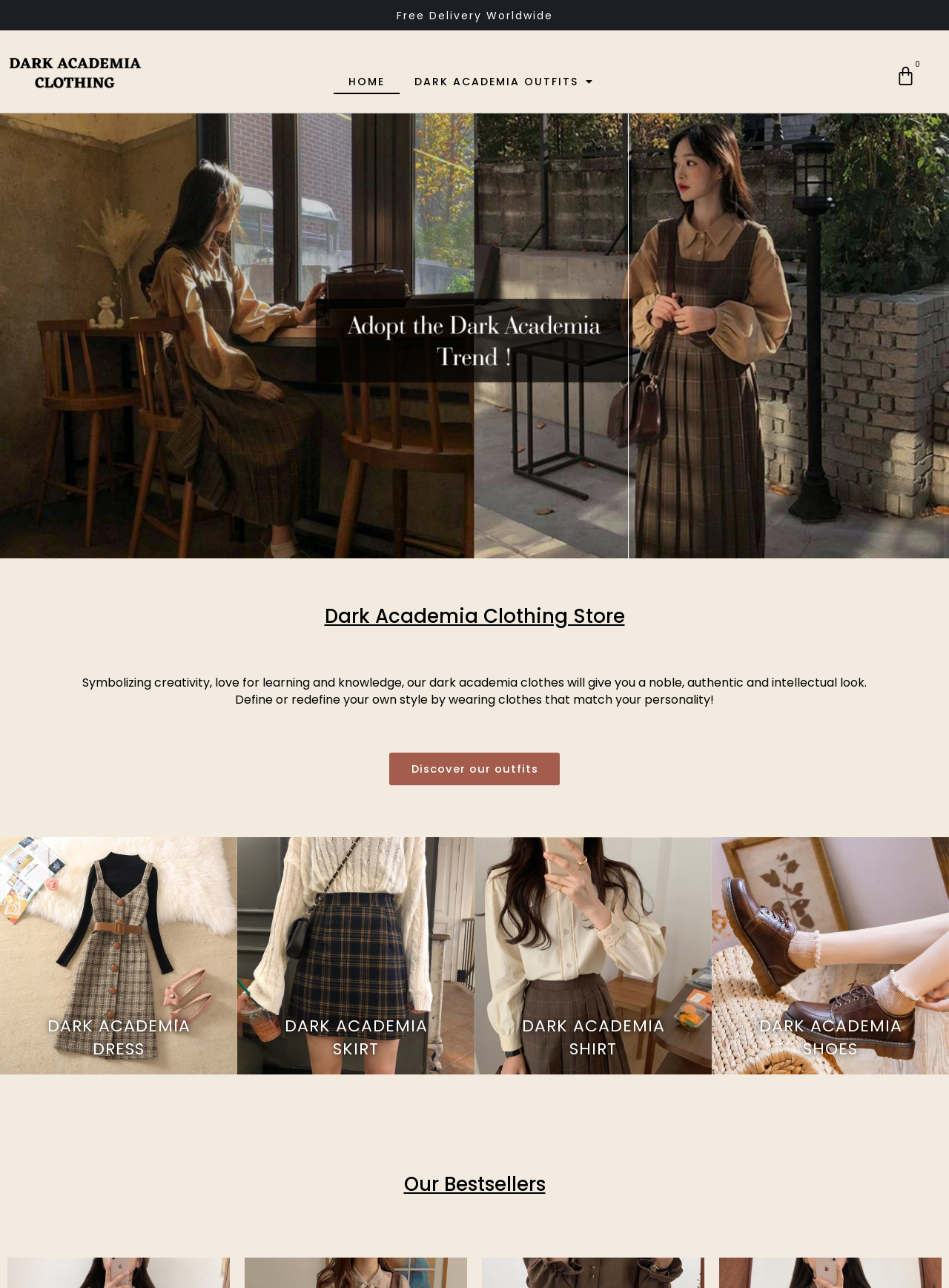Identify the bounding box coordinates for the UI element described as: "Dark Academia outfits". The coordinates should be provided as four floats between 0 and 1: [left, top, right, bottom].

[0.421, 0.054, 0.641, 0.073]